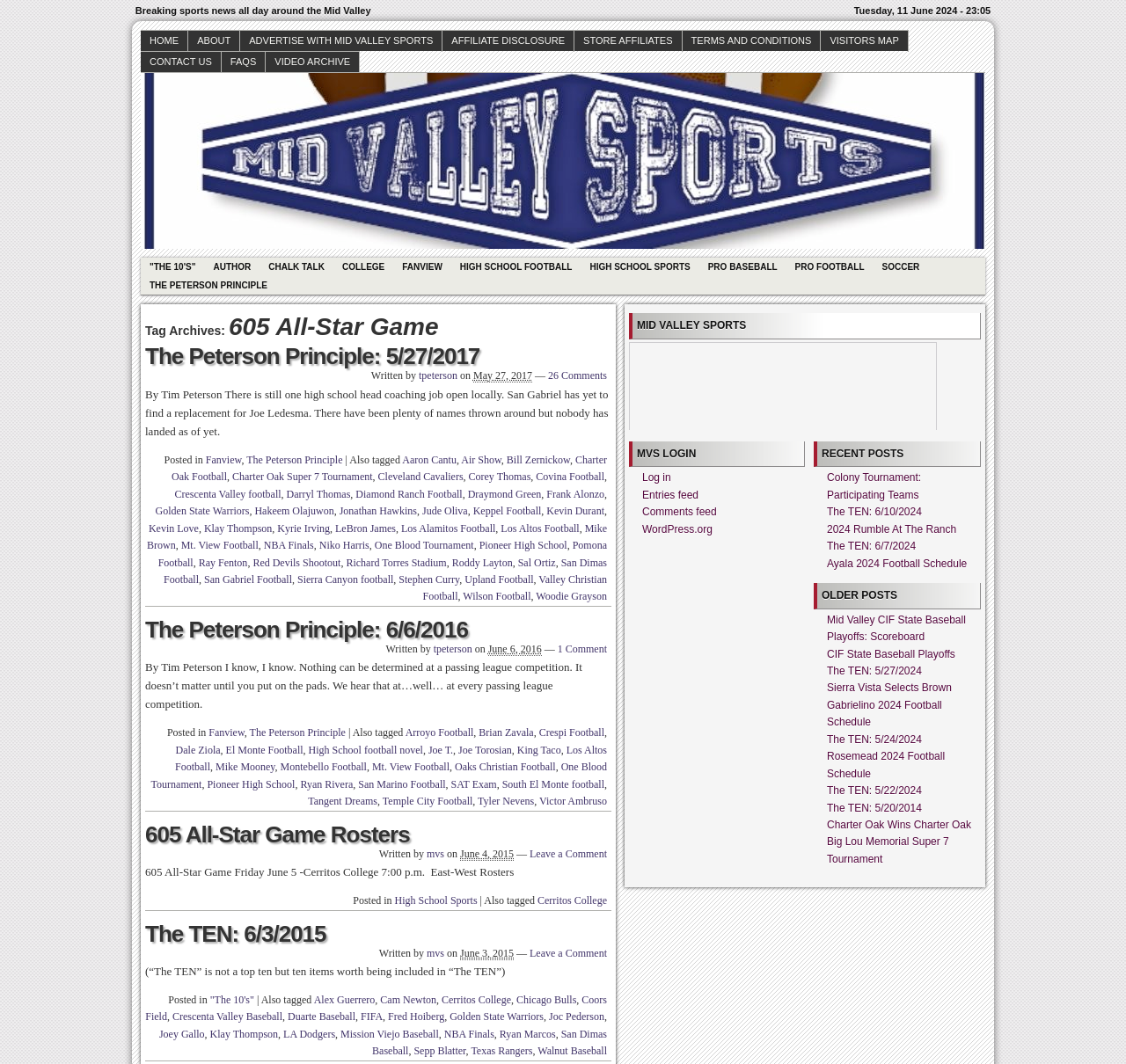Determine the bounding box coordinates of the clickable element necessary to fulfill the instruction: "Visit the VIDEO ARCHIVE". Provide the coordinates as four float numbers within the 0 to 1 range, i.e., [left, top, right, bottom].

[0.236, 0.048, 0.32, 0.068]